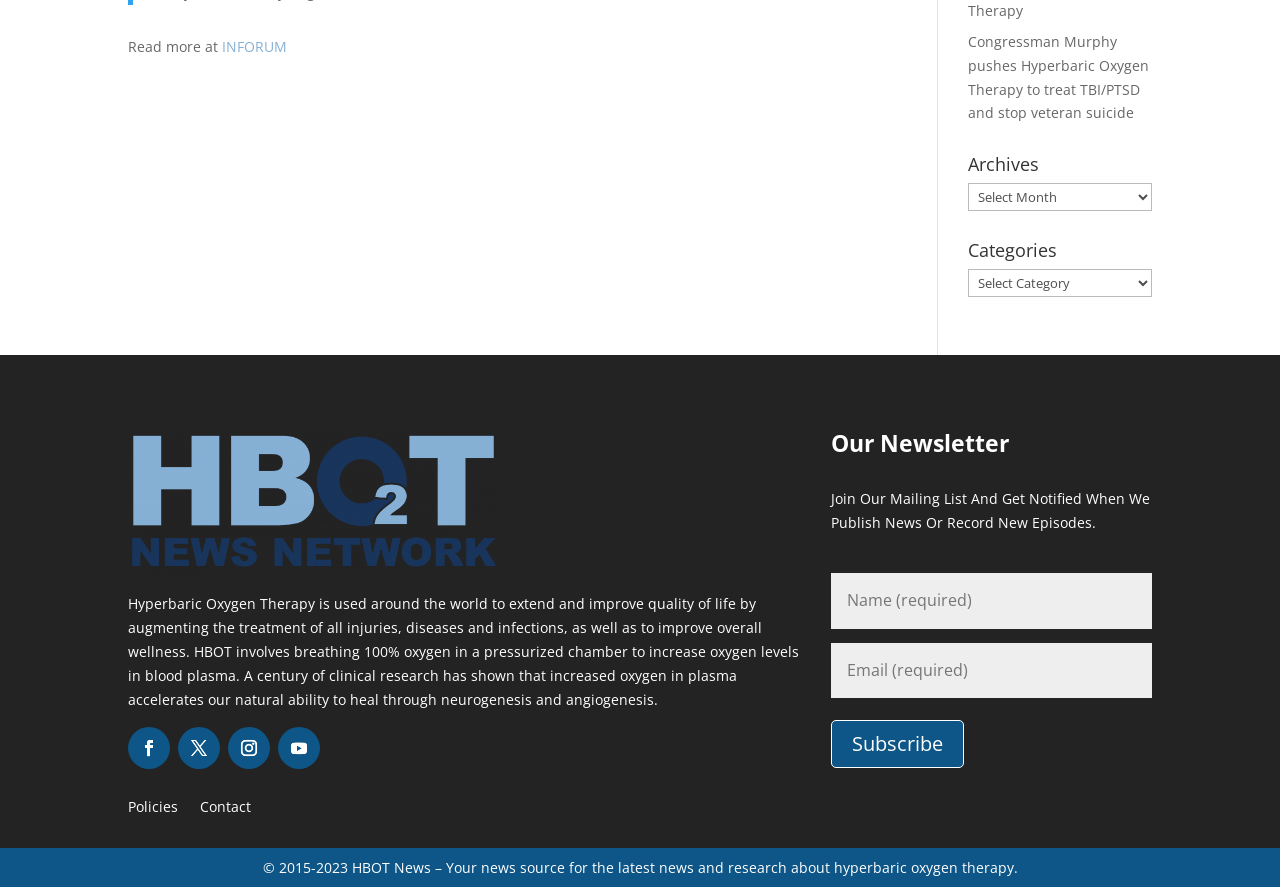Provide the bounding box for the UI element matching this description: "name="your-email" placeholder="Email (required)"".

[0.649, 0.725, 0.9, 0.787]